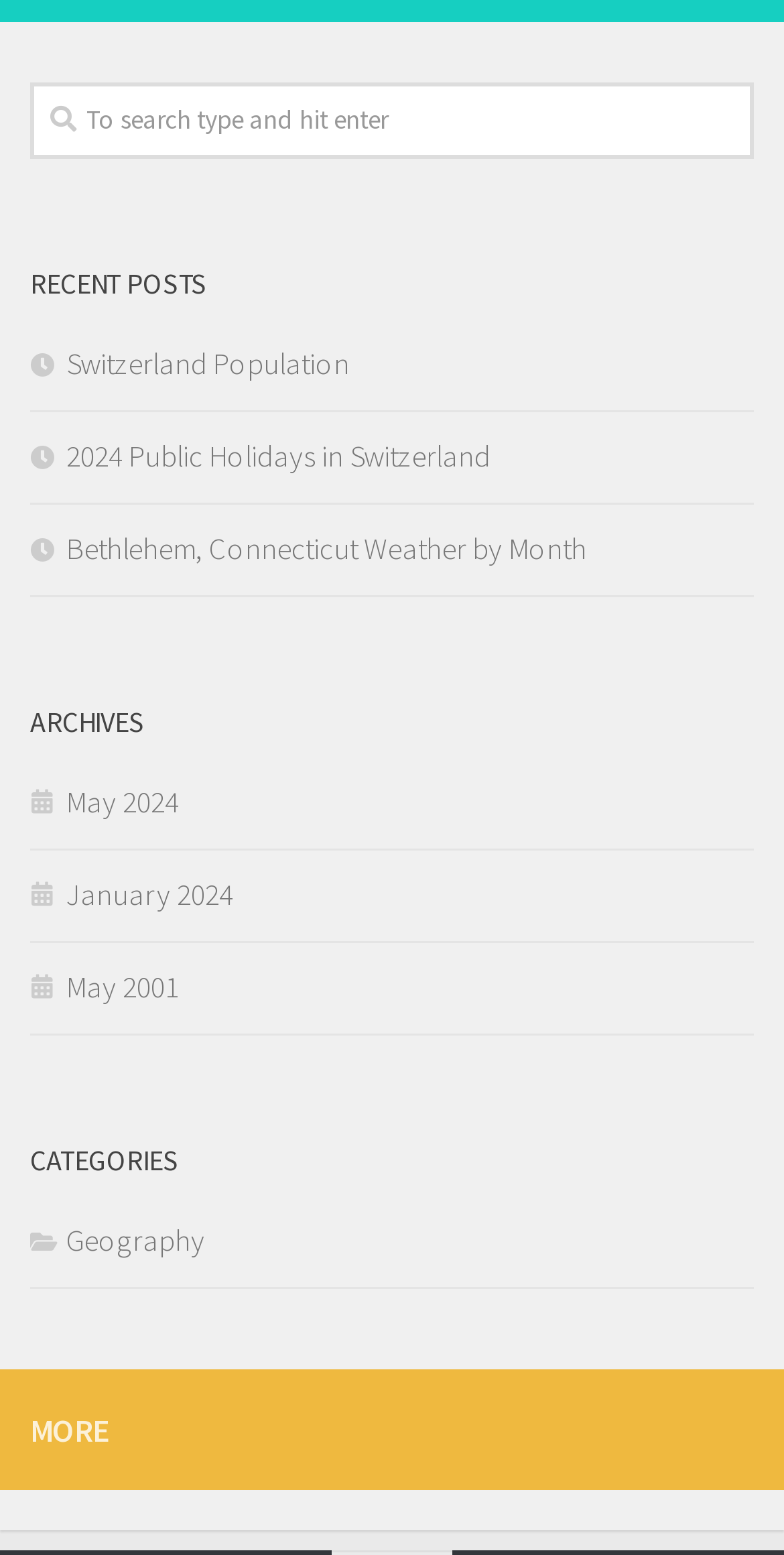Determine the bounding box for the described UI element: "Geography".

[0.038, 0.785, 0.262, 0.809]